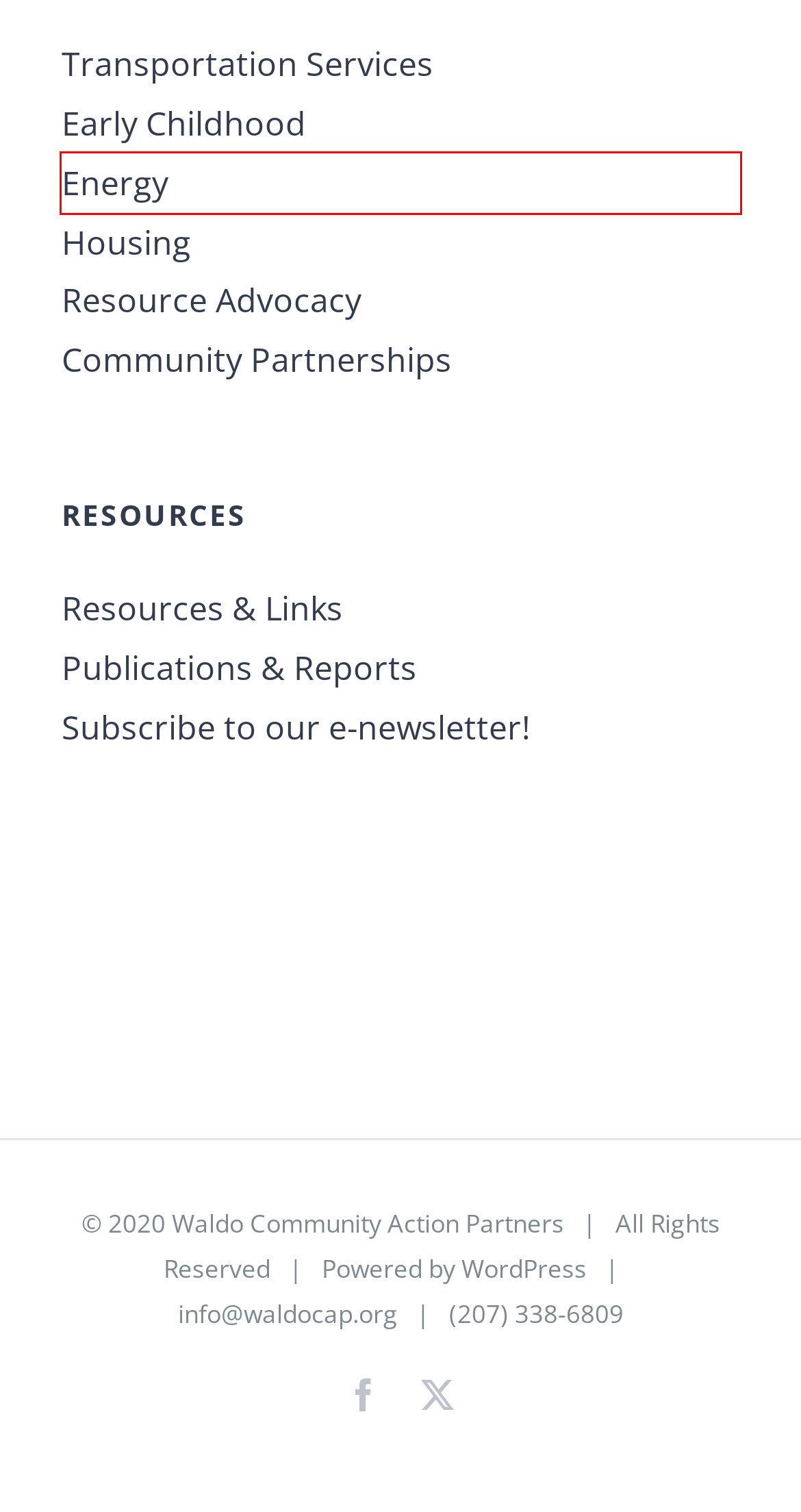Look at the screenshot of a webpage, where a red bounding box highlights an element. Select the best description that matches the new webpage after clicking the highlighted element. Here are the candidates:
A. Early Childhood – Waldo Community Action Partners
B. Energy – Waldo Community Action Partners
C. Publications & Reports – Waldo Community Action Partners
D. Housing – Waldo Community Action Partners
E. Community Partnerships – Waldo Community Action Partners
F. Blog Tool, Publishing Platform, and CMS – WordPress.org
G. Resource Advocacy – Waldo Community Action Partners
H. Transportation Services – Waldo Community Action Partners

B